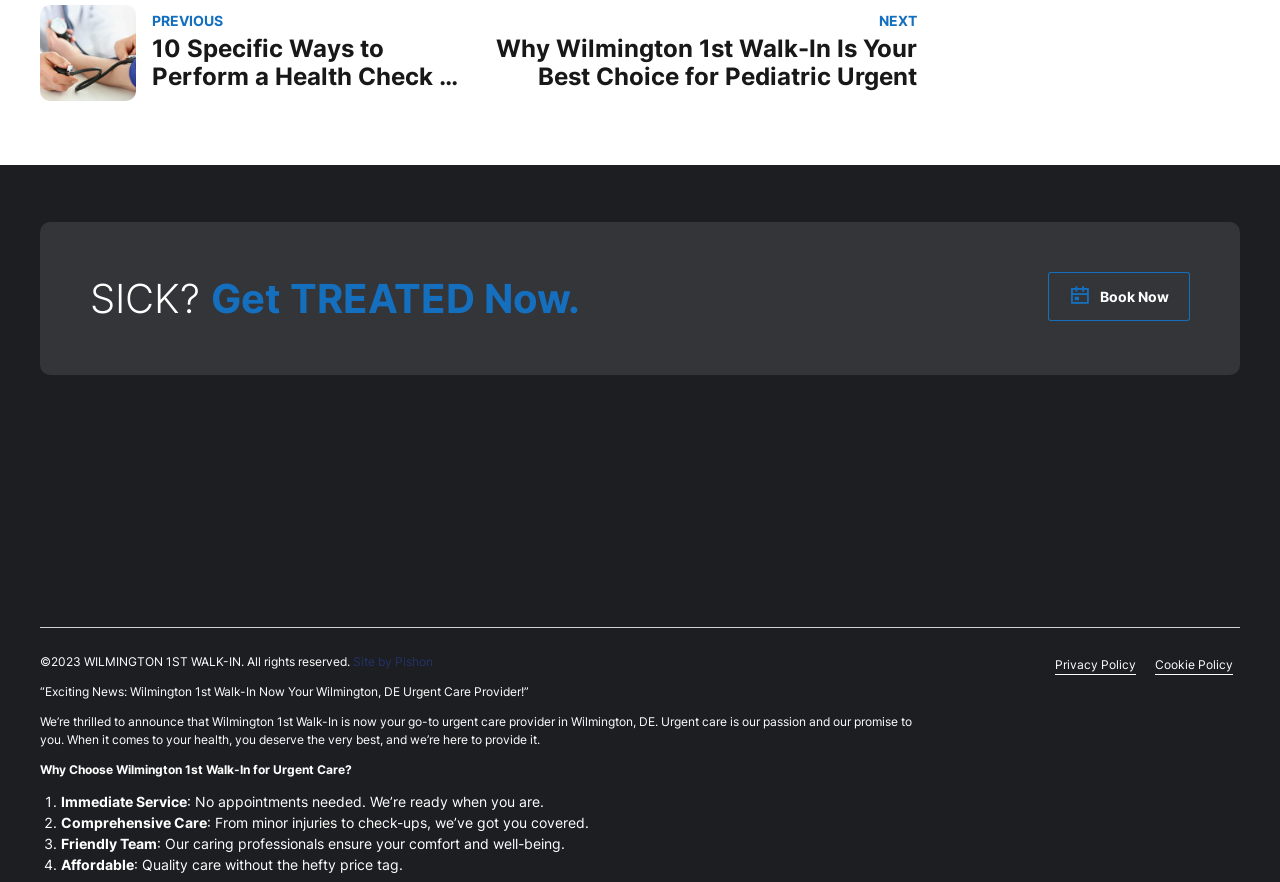What is the phone number of Wilmington 1st Walk-In?
Refer to the image and provide a concise answer in one word or phrase.

1-302-407-5222